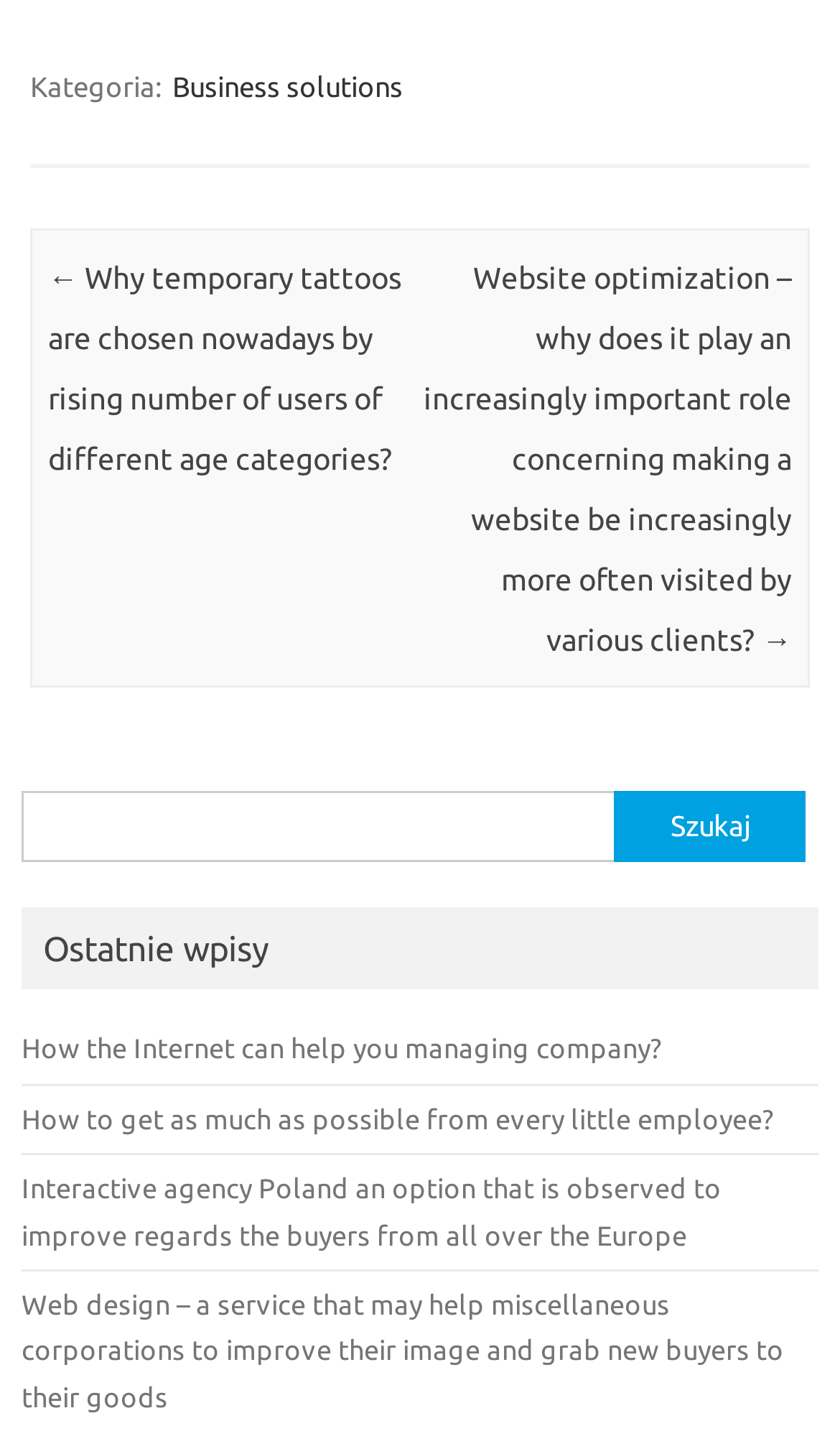Extract the bounding box coordinates for the HTML element that matches this description: "parent_node: Szukaj: name="s"". The coordinates should be four float numbers between 0 and 1, i.e., [left, top, right, bottom].

[0.026, 0.553, 0.737, 0.602]